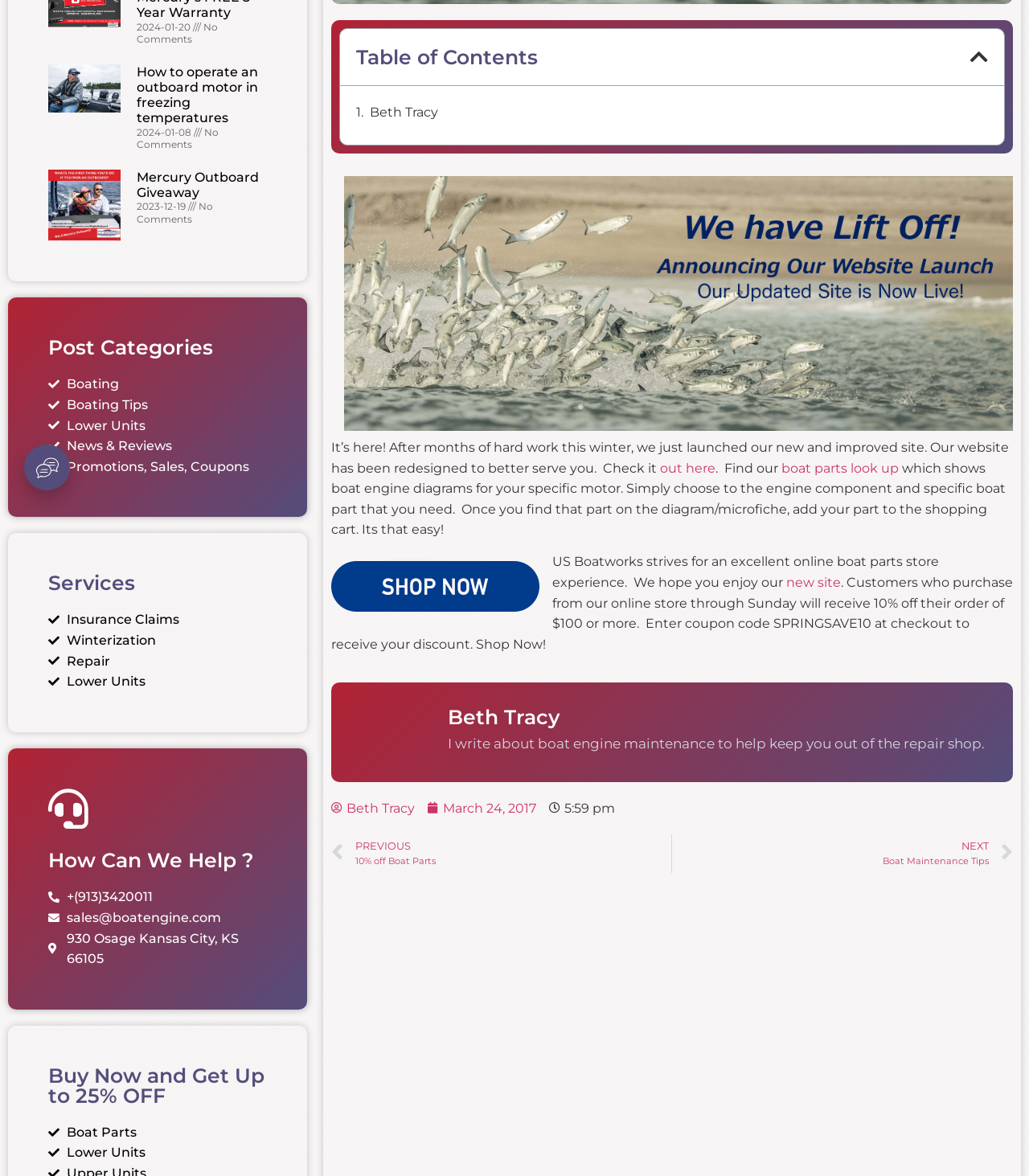Provide the bounding box coordinates of the UI element this sentence describes: "March 24, 2017".

[0.416, 0.678, 0.521, 0.696]